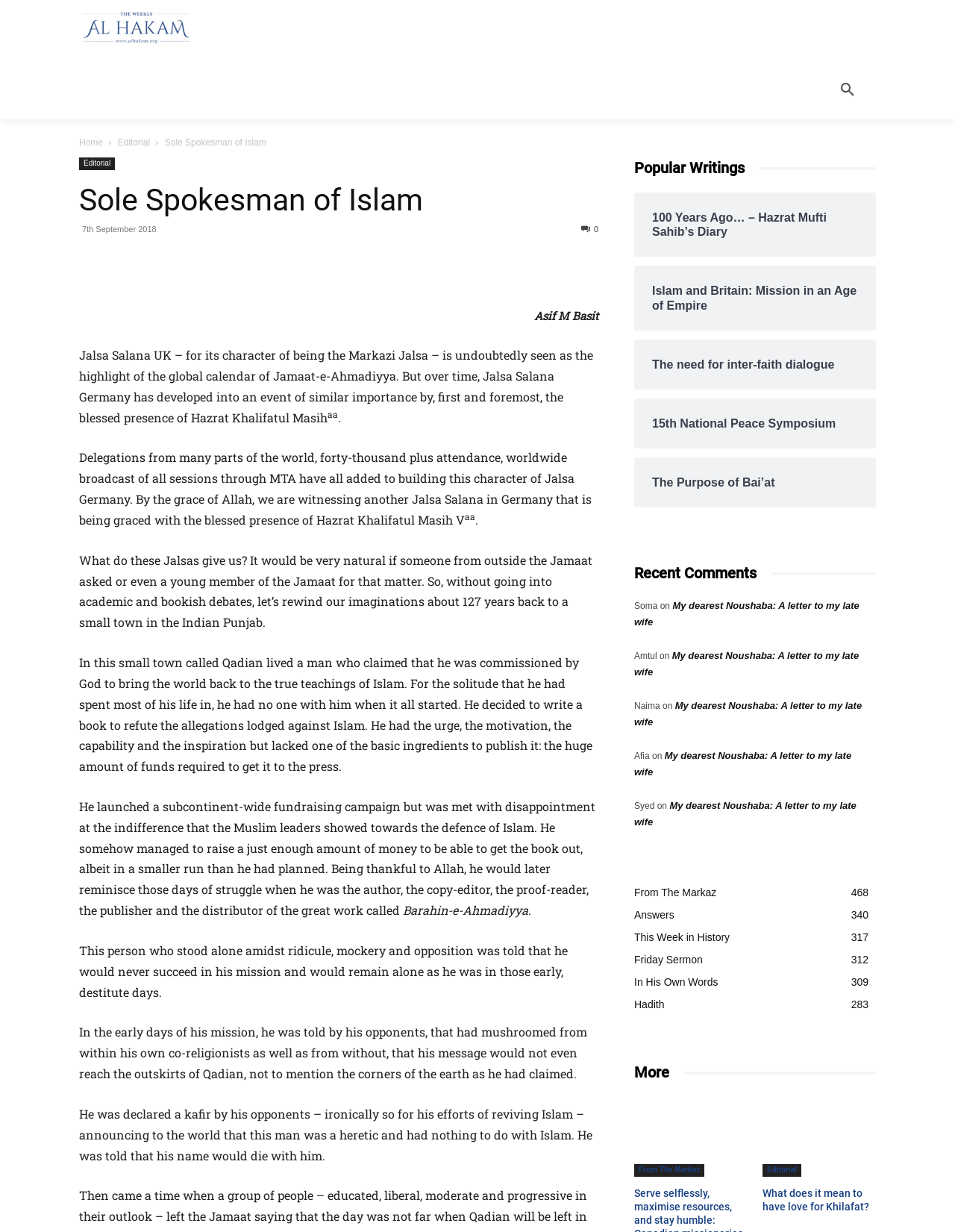What is the name of the book mentioned in the article?
Based on the visual content, answer with a single word or a brief phrase.

Barahin-e-Ahmadiyya